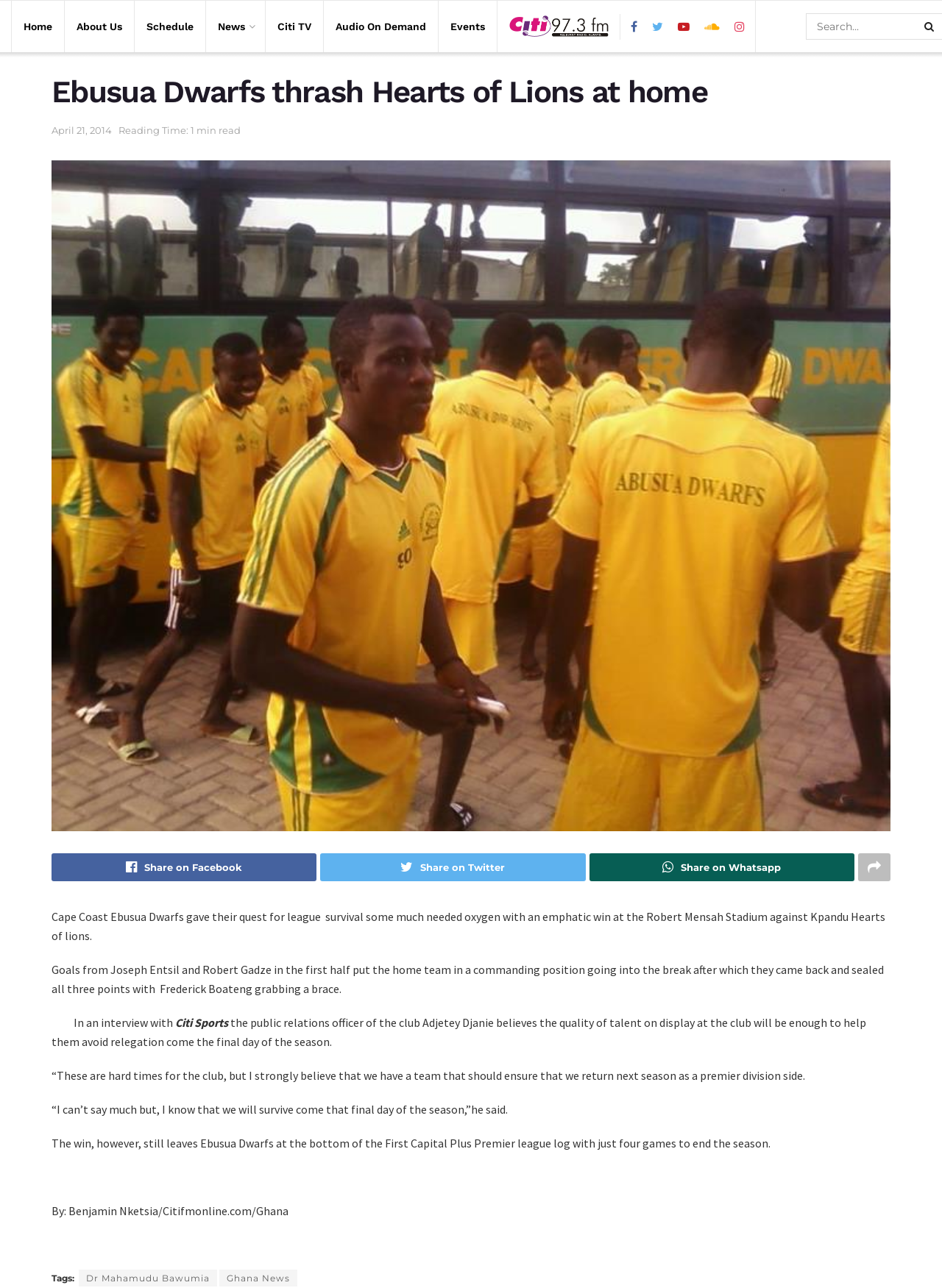Can you identify the bounding box coordinates of the clickable region needed to carry out this instruction: 'Go to the Chicago Manual of Style Online homepage'? The coordinates should be four float numbers within the range of 0 to 1, stated as [left, top, right, bottom].

None